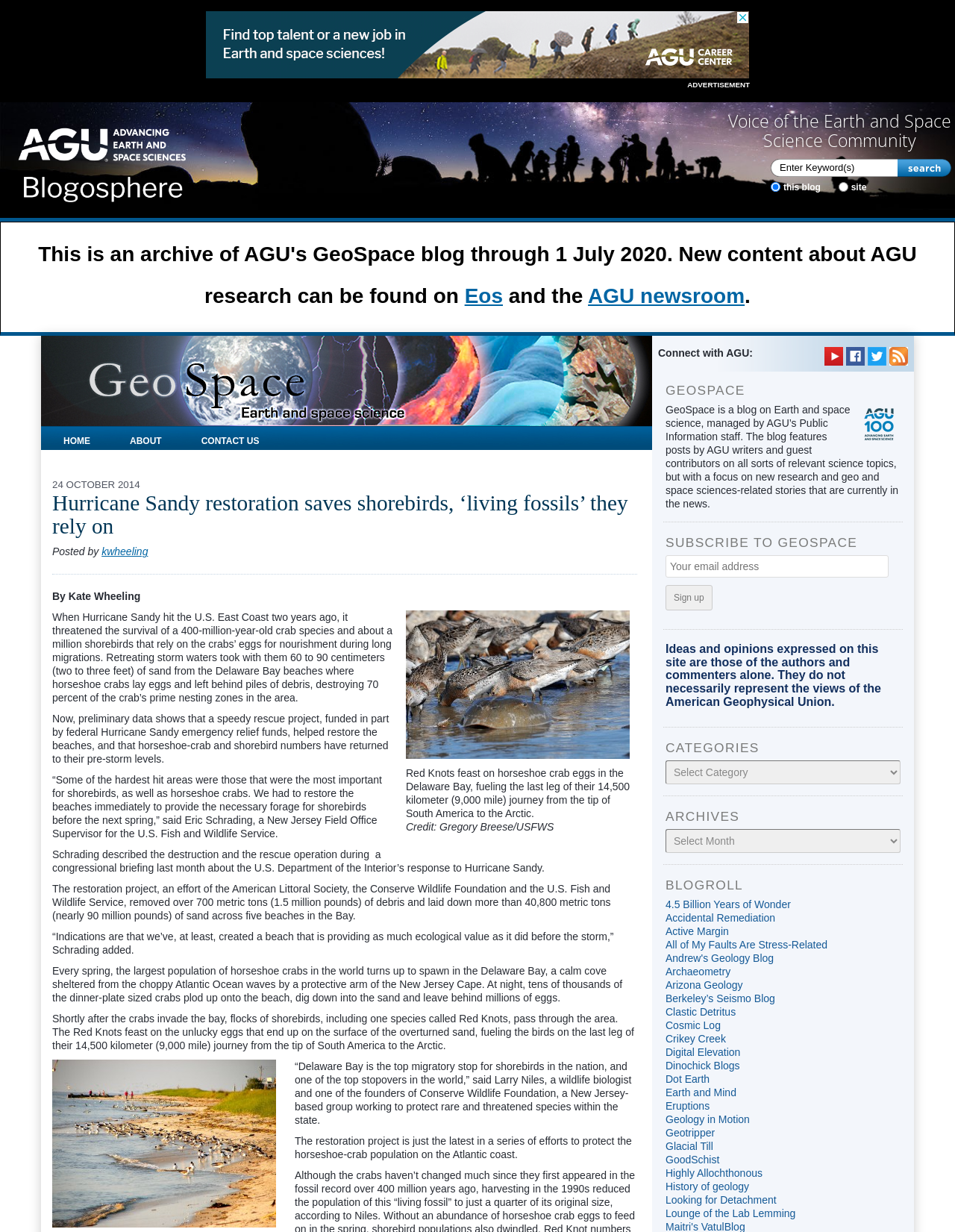Can you determine the bounding box coordinates of the area that needs to be clicked to fulfill the following instruction: "Search for a keyword"?

[0.816, 0.076, 0.934, 0.087]